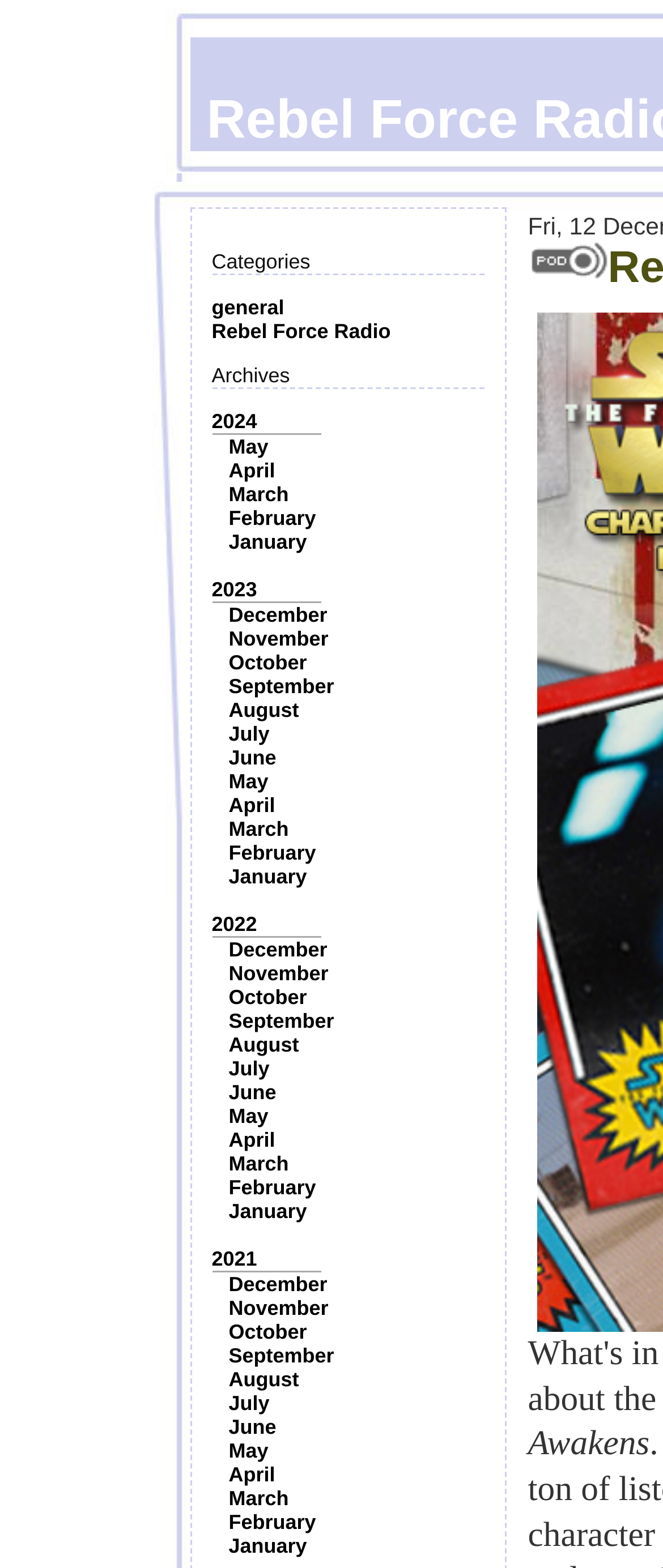Specify the bounding box coordinates of the area that needs to be clicked to achieve the following instruction: "Explore the January 2022 archives".

[0.345, 0.551, 0.463, 0.567]